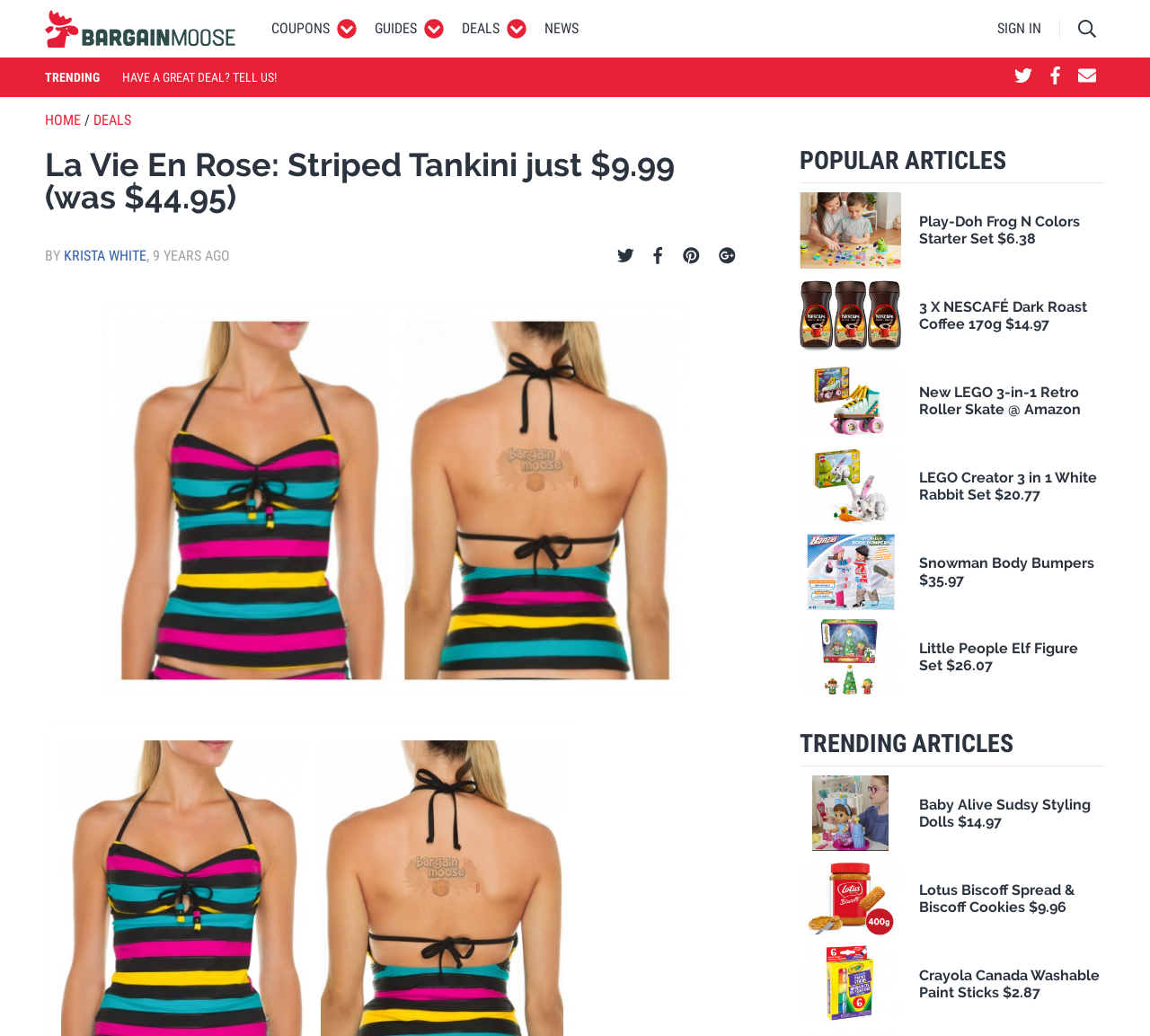How many social media links are present at the top of the webpage?
Can you offer a detailed and complete answer to this question?

There are four social media links present at the top of the webpage, namely Twitter, Facebook, Pinterest, and Google+, which are located next to each other.